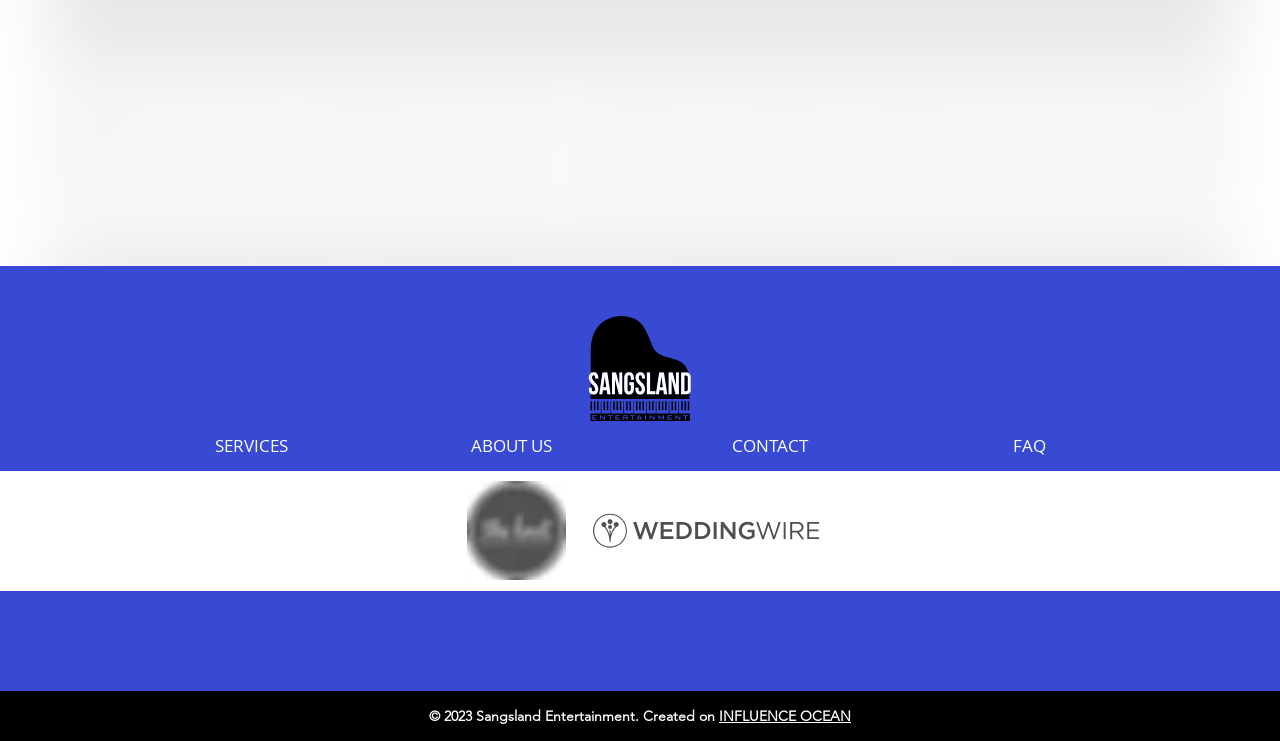Can you specify the bounding box coordinates for the region that should be clicked to fulfill this instruction: "Go to ABOUT US".

[0.298, 0.568, 0.5, 0.636]